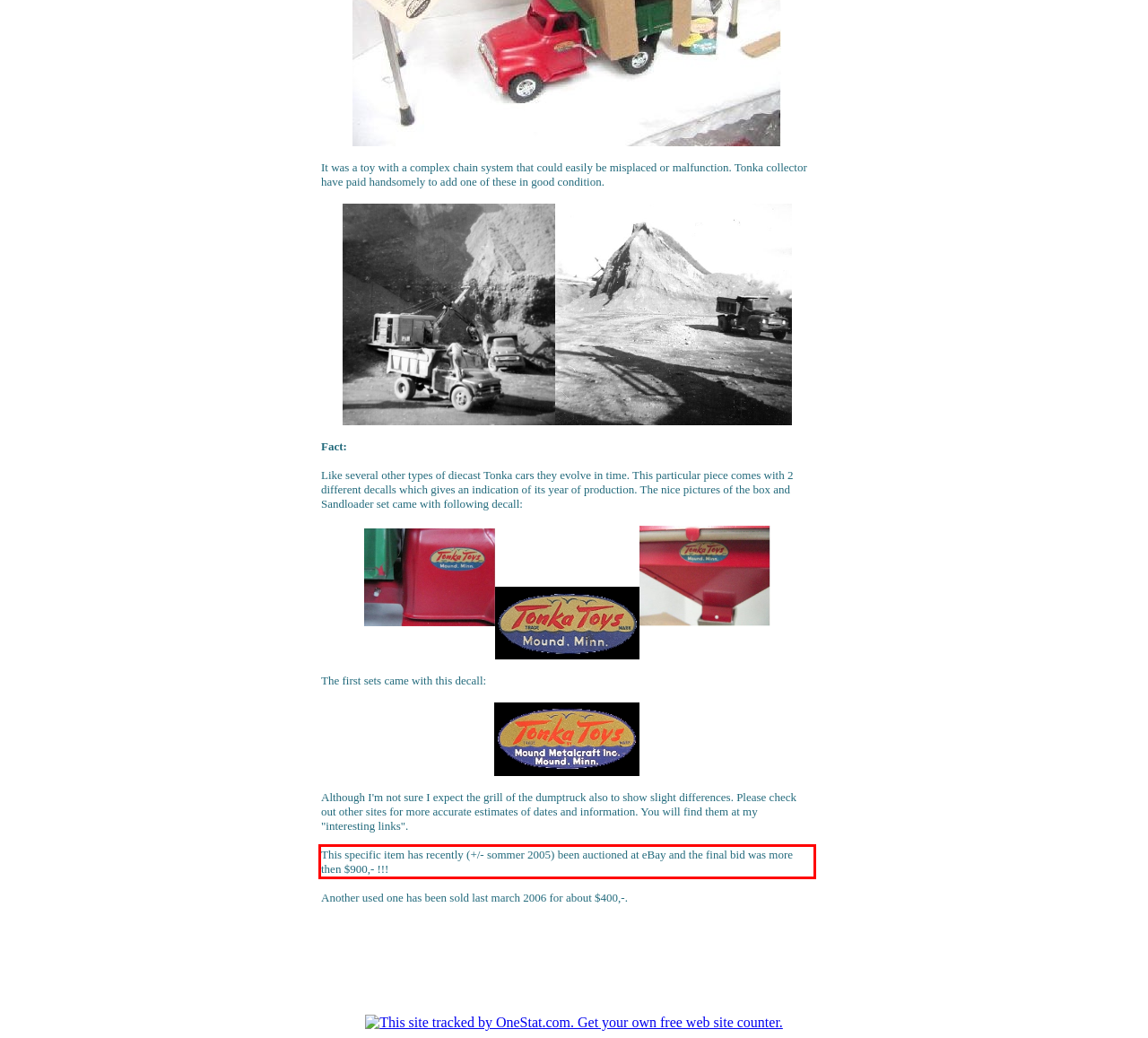You are presented with a screenshot containing a red rectangle. Extract the text found inside this red bounding box.

This specific item has recently (+/- sommer 2005) been auctioned at eBay and the final bid was more then $900,- !!!